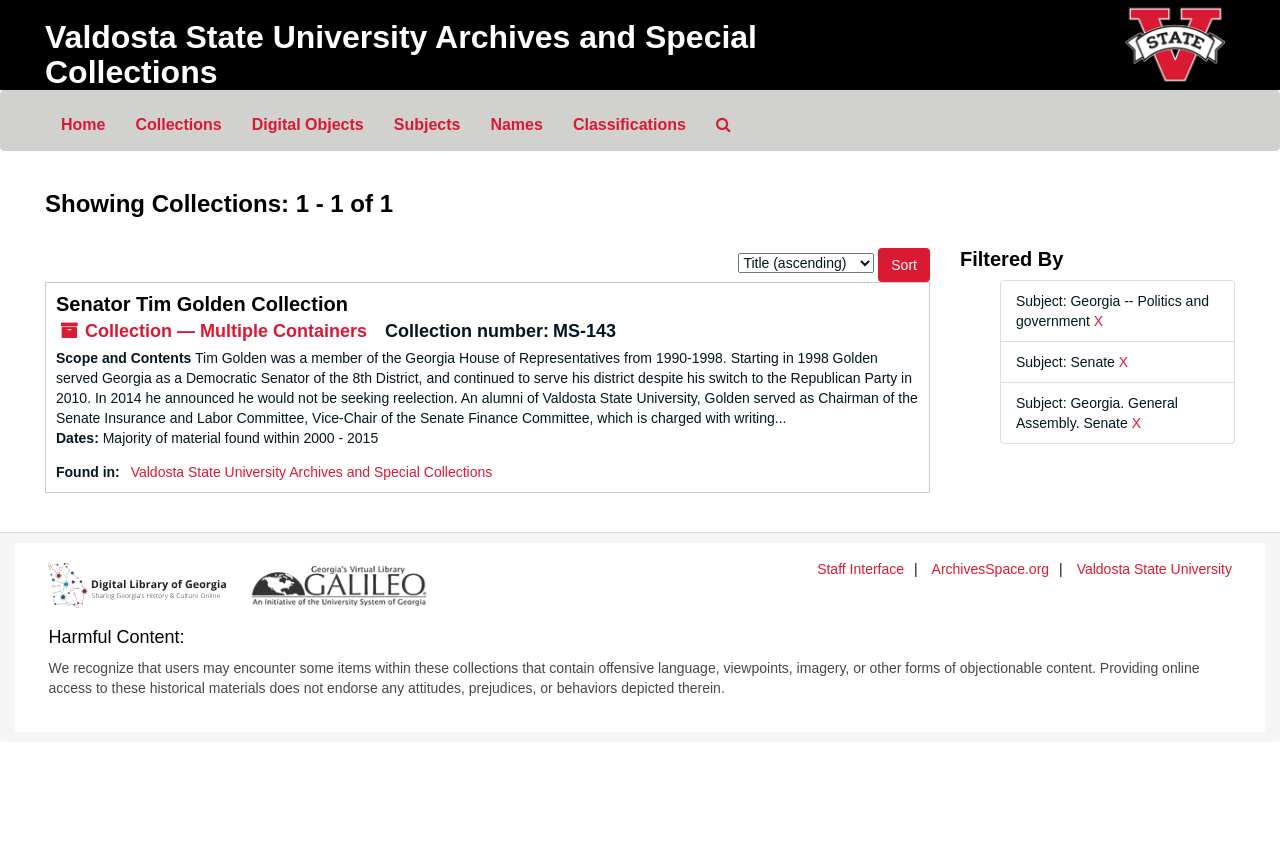Please identify the bounding box coordinates of the area I need to click to accomplish the following instruction: "Go to the 'Staff Interface'".

[0.638, 0.656, 0.706, 0.675]